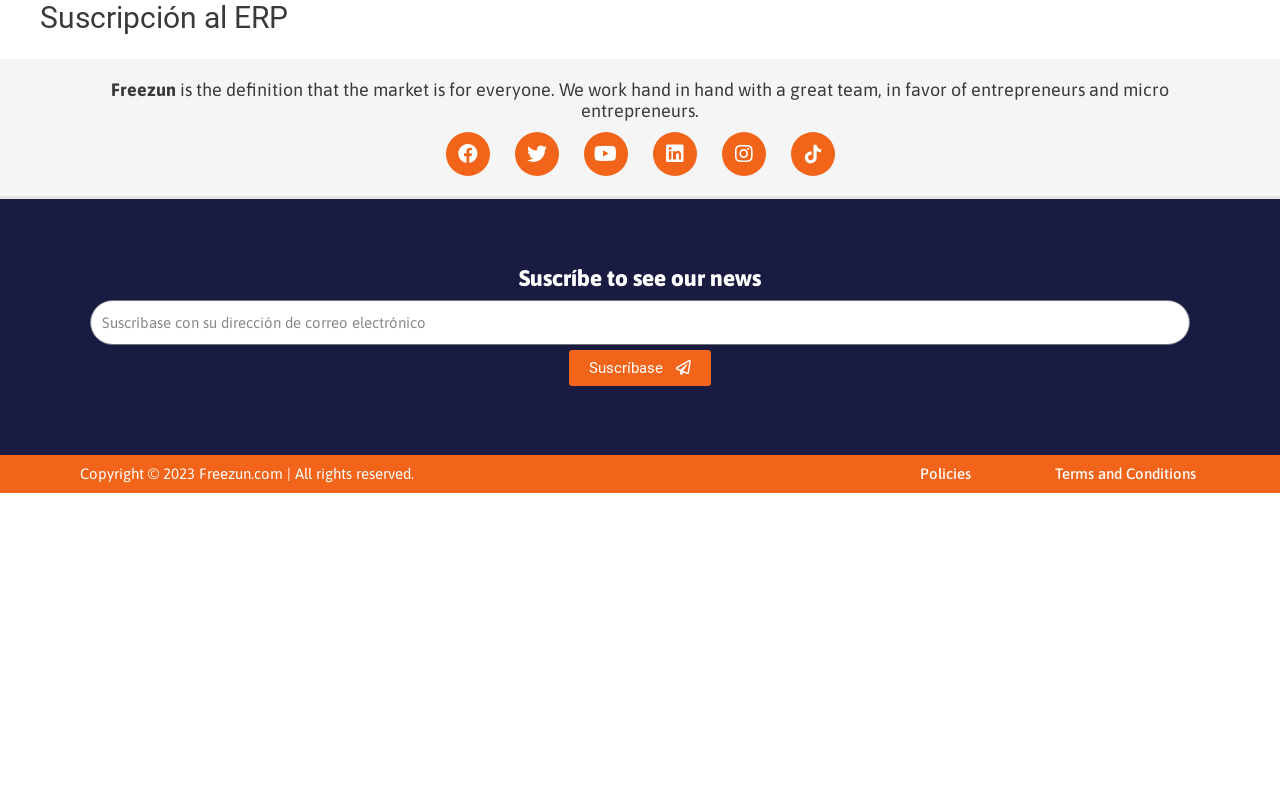Provide a brief response in the form of a single word or phrase:
How many social media links are there?

5